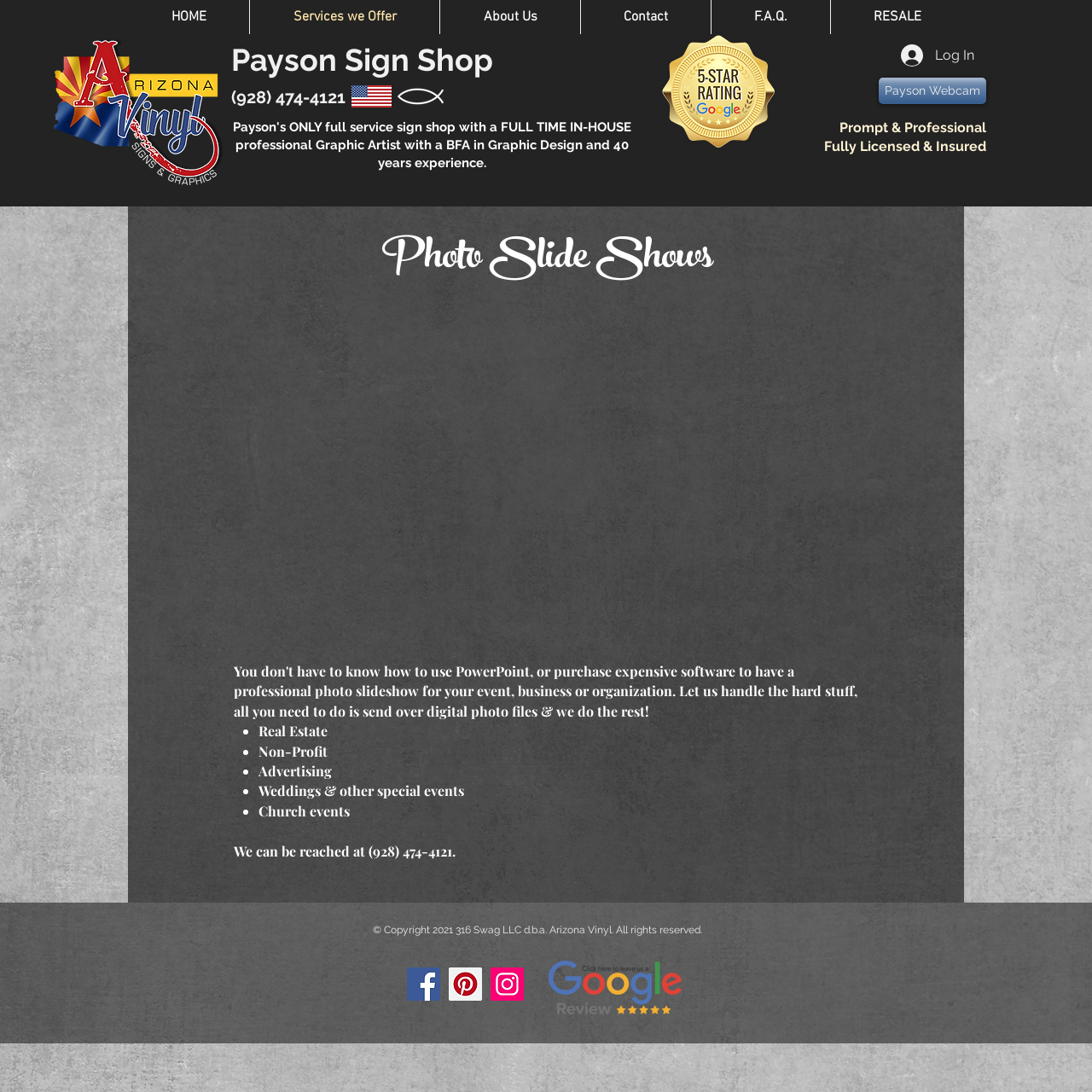Please determine the bounding box coordinates of the element to click on in order to accomplish the following task: "Click on the Payson Webcam link". Ensure the coordinates are four float numbers ranging from 0 to 1, i.e., [left, top, right, bottom].

[0.805, 0.071, 0.903, 0.095]